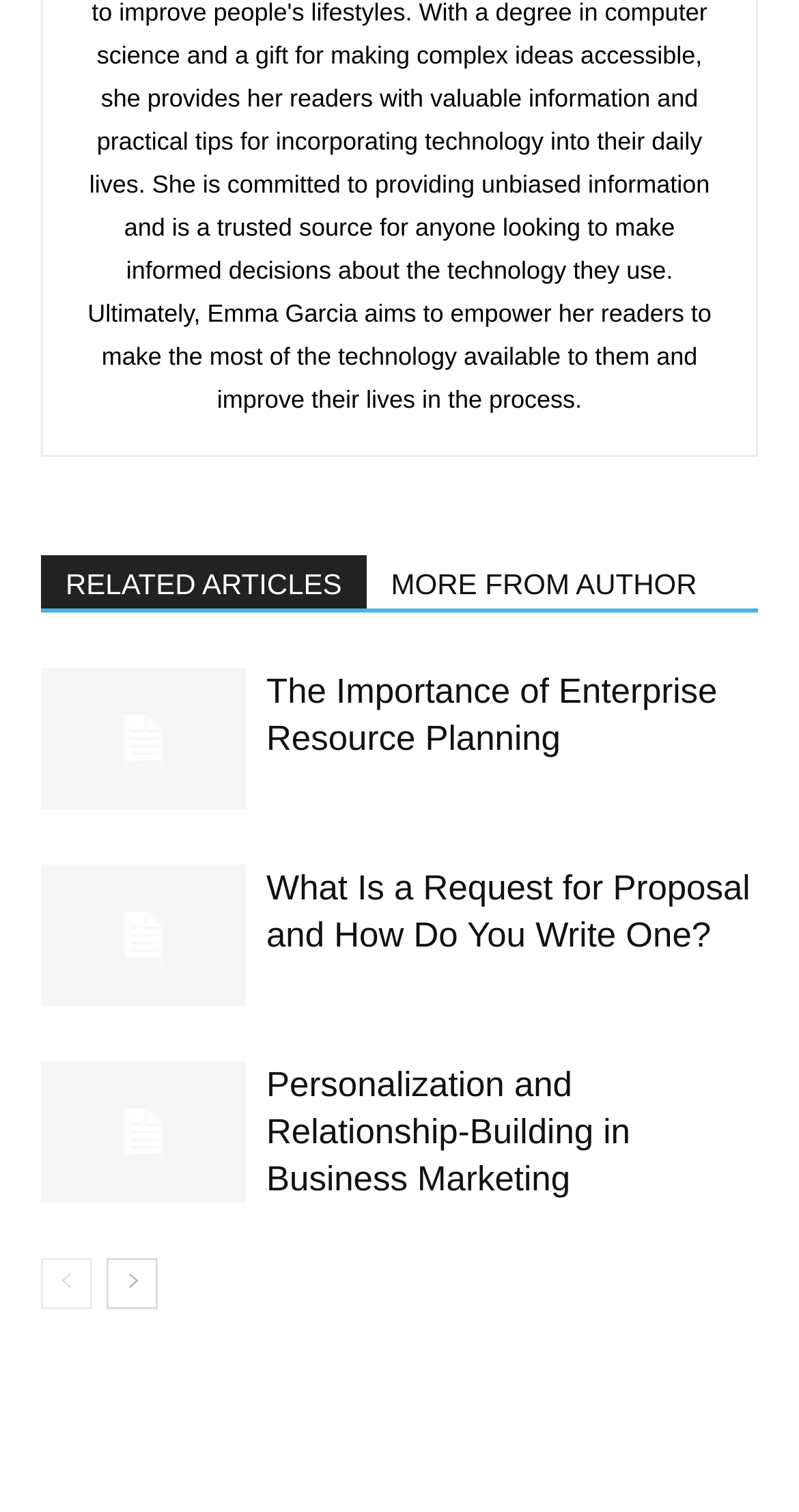What is the title of the first article?
Observe the image and answer the question with a one-word or short phrase response.

The Importance of Enterprise Resource Planning